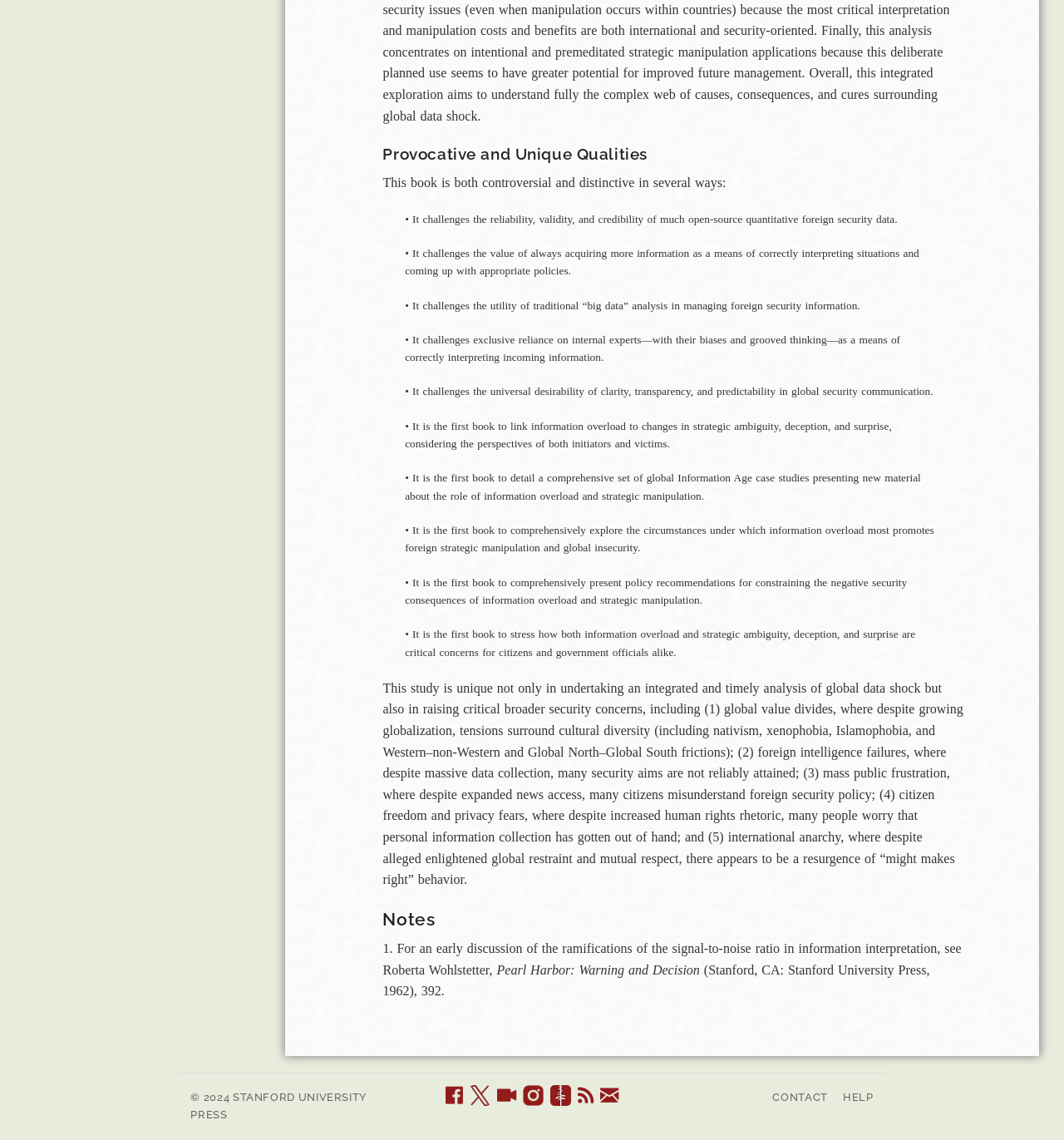Locate the bounding box coordinates of the clickable element to fulfill the following instruction: "Subscribe to the Instagram feed.". Provide the coordinates as four float numbers between 0 and 1 in the format [left, top, right, bottom].

[0.491, 0.95, 0.511, 0.973]